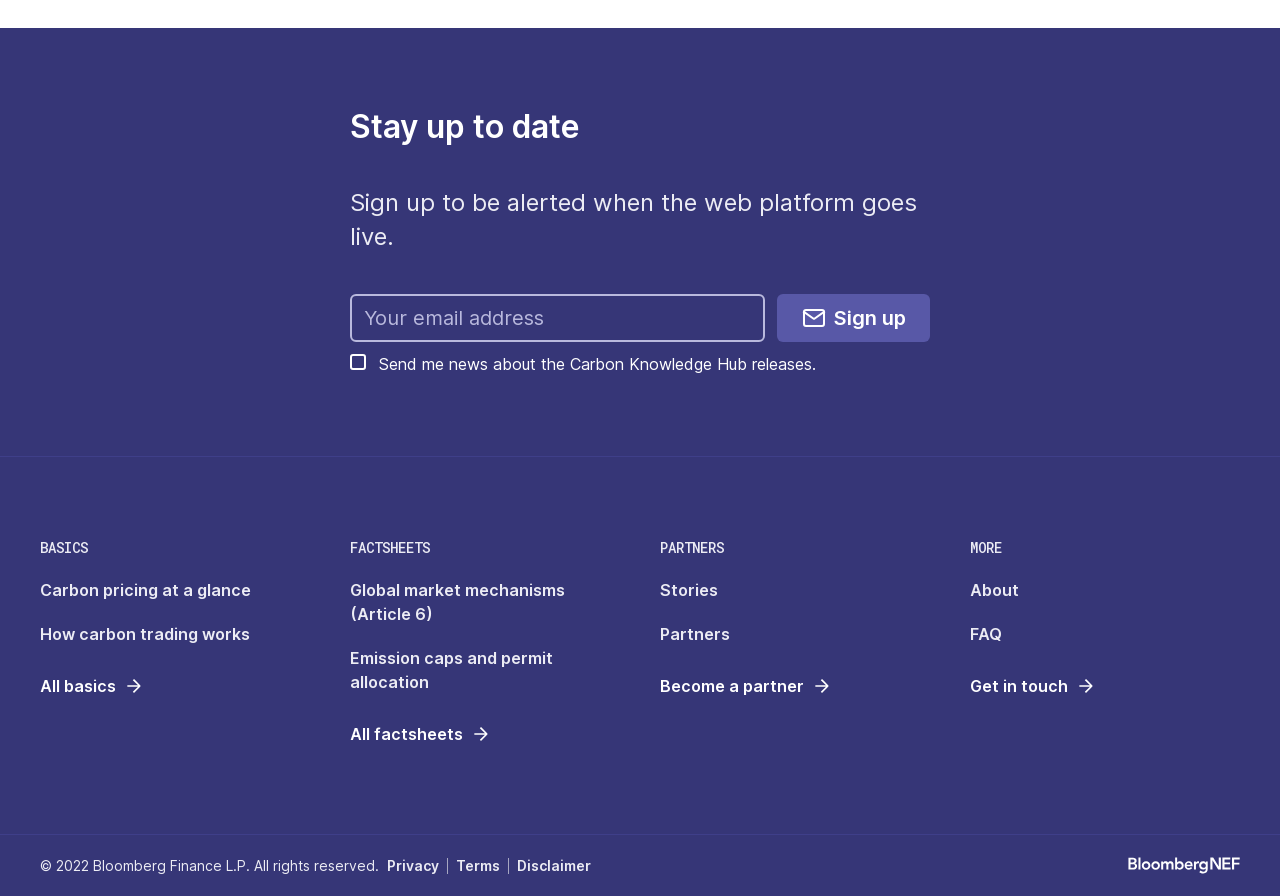Can you find the bounding box coordinates for the element that needs to be clicked to execute this instruction: "Read stories from partners"? The coordinates should be given as four float numbers between 0 and 1, i.e., [left, top, right, bottom].

[0.516, 0.645, 0.727, 0.672]